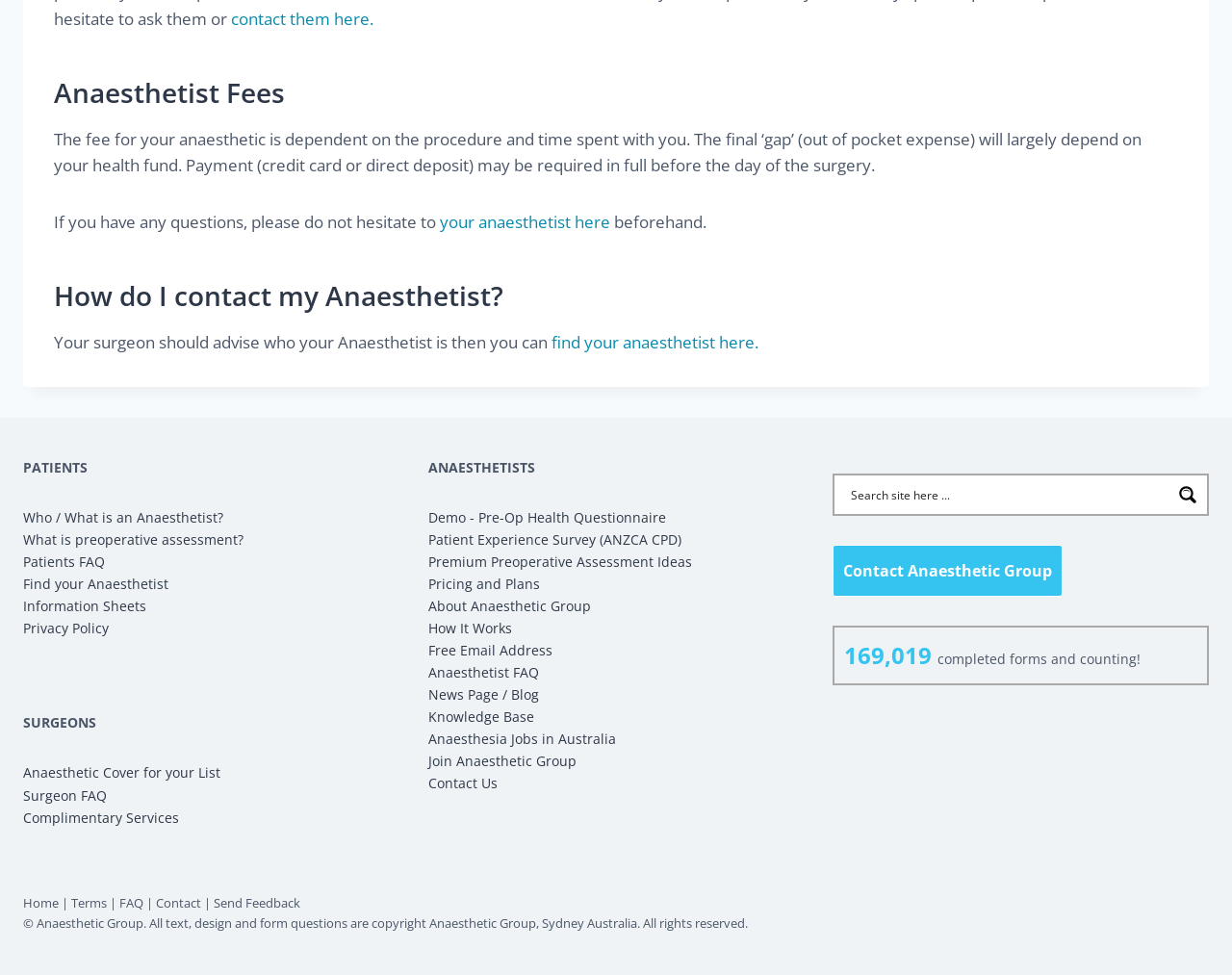Predict the bounding box coordinates of the area that should be clicked to accomplish the following instruction: "Find your anaesthetist". The bounding box coordinates should consist of four float numbers between 0 and 1, i.e., [left, top, right, bottom].

[0.448, 0.34, 0.616, 0.363]